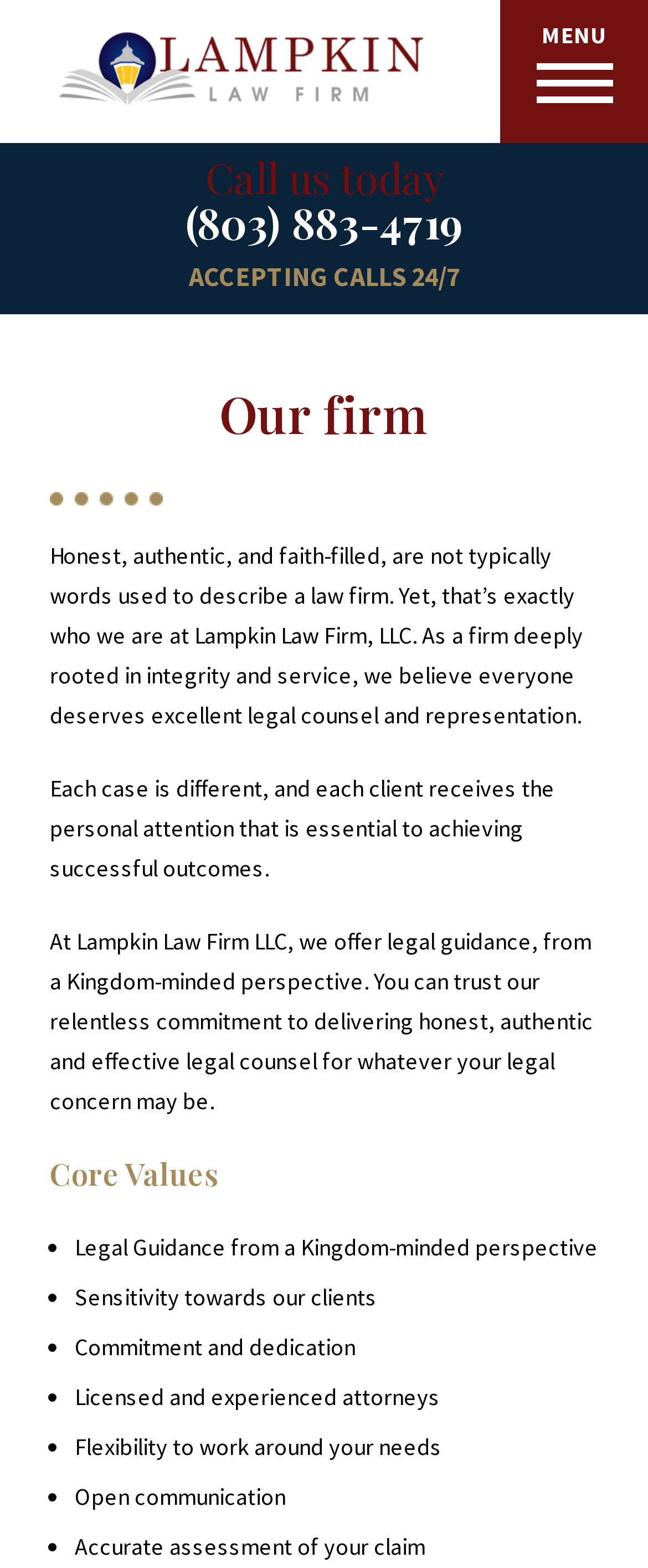What is the phone number to call?
Using the image, answer in one word or phrase.

(803) 883-4719